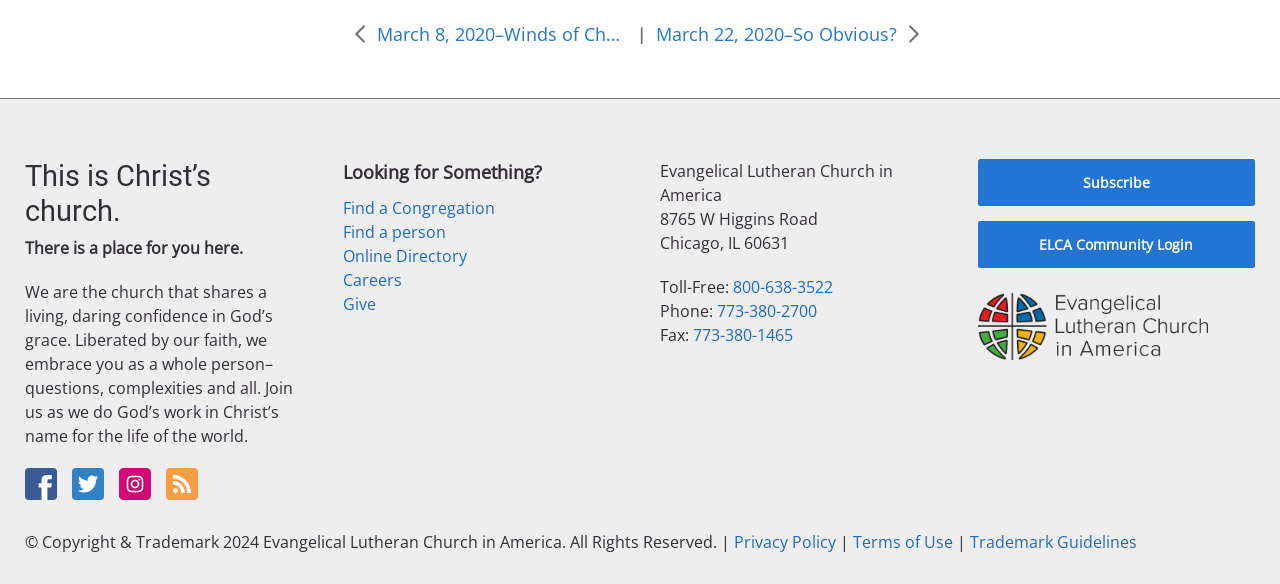Extract the bounding box for the UI element that matches this description: "Privacy Policy".

[0.573, 0.91, 0.653, 0.948]